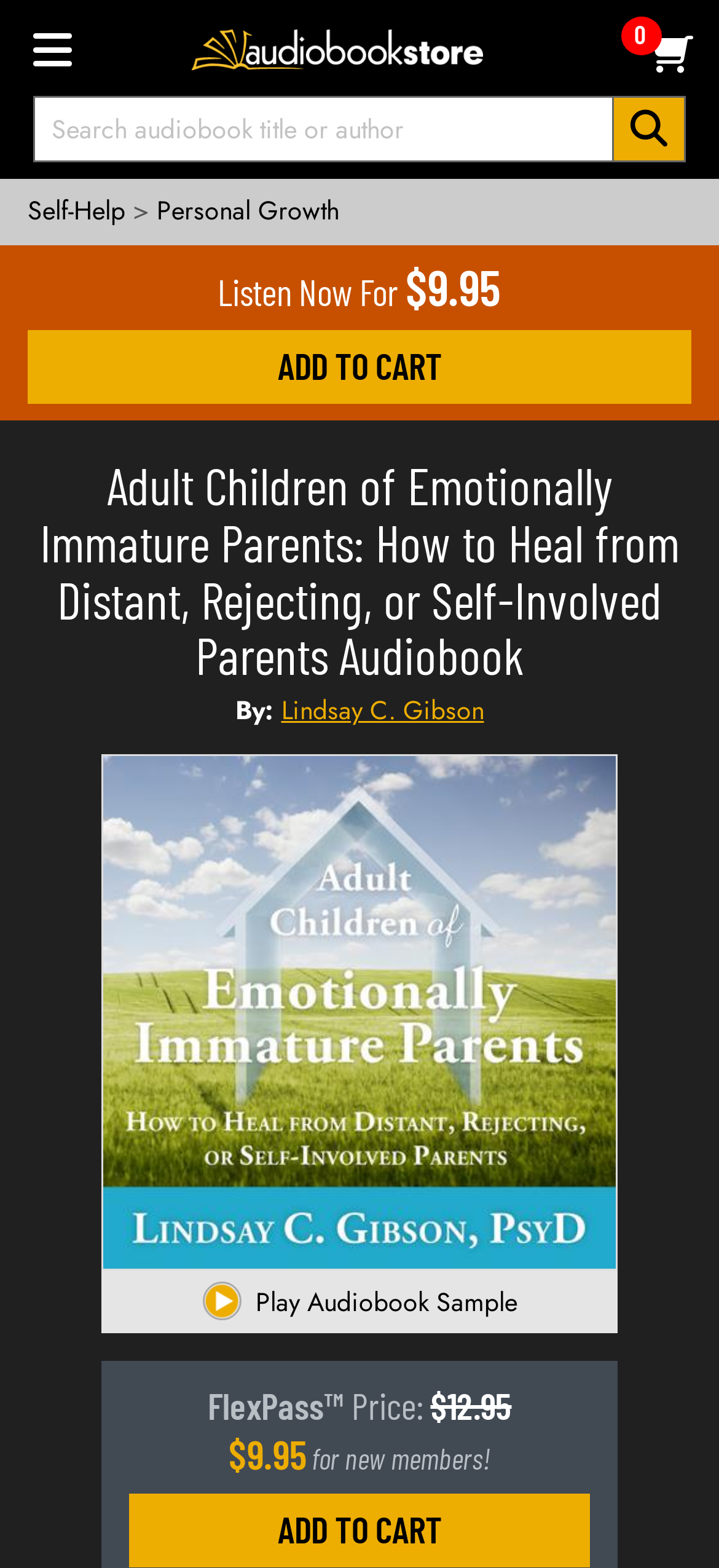Please determine the bounding box coordinates of the element's region to click in order to carry out the following instruction: "learn about the dojo". The coordinates should be four float numbers between 0 and 1, i.e., [left, top, right, bottom].

None